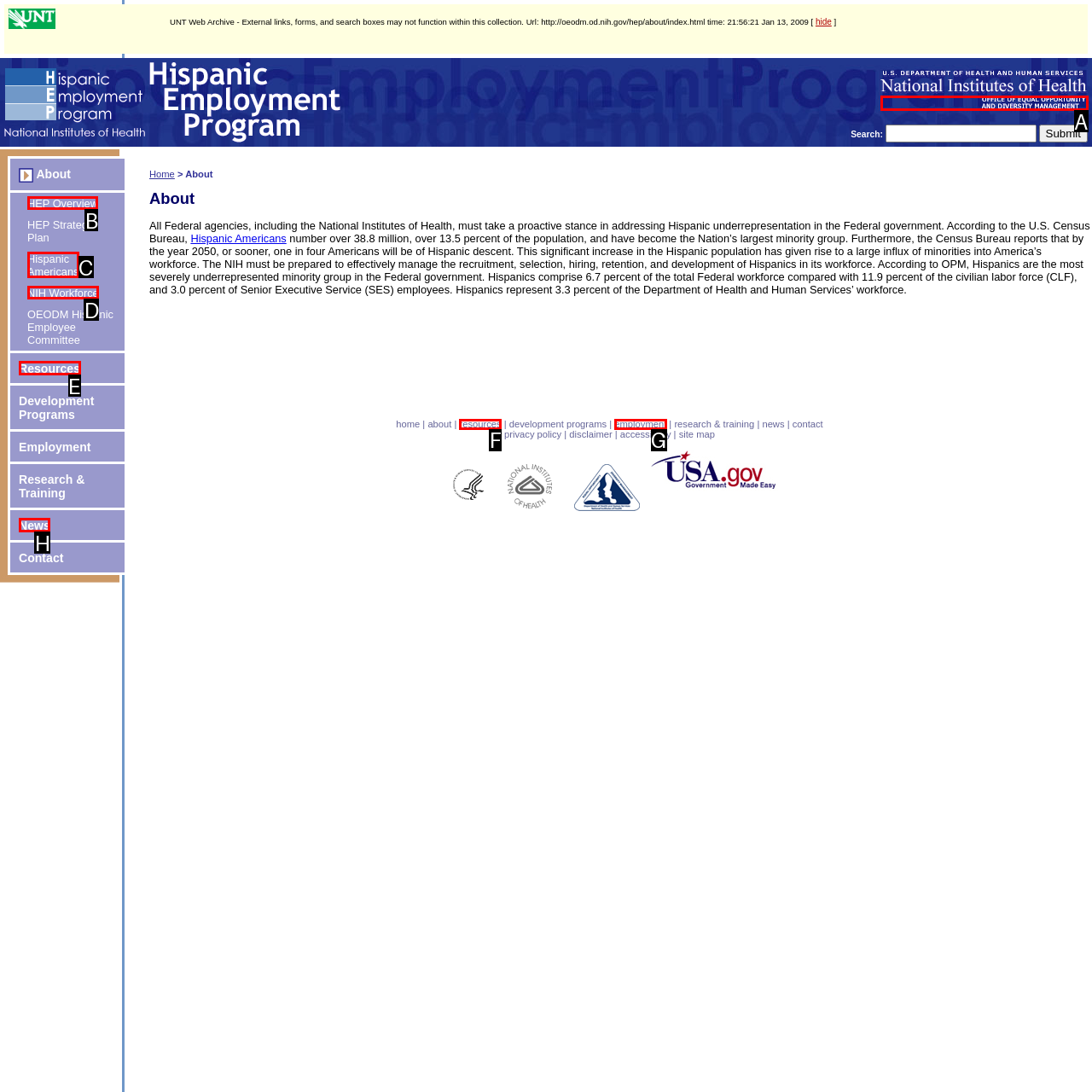From the description: NIH Workforce, select the HTML element that fits best. Reply with the letter of the appropriate option.

D